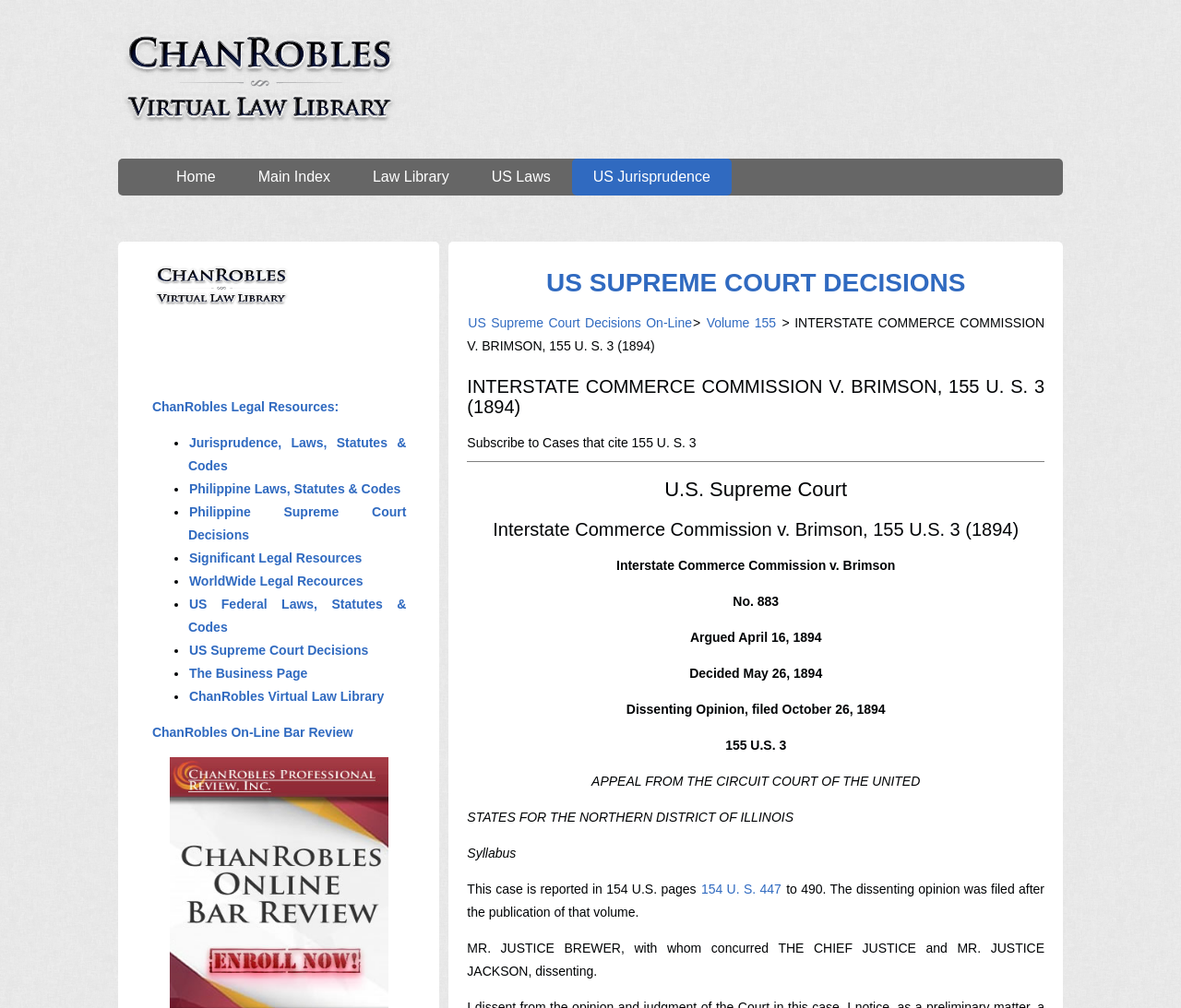What is the volume number of the US Supreme Court decision?
Answer the question in as much detail as possible.

I found the answer by looking at the link 'Volume 155' which is located near the heading 'INTERSTATE COMMERCE COMMISSION V. BRIMSON, 155 U. S. 3 (1894)', suggesting that it is related to the case.